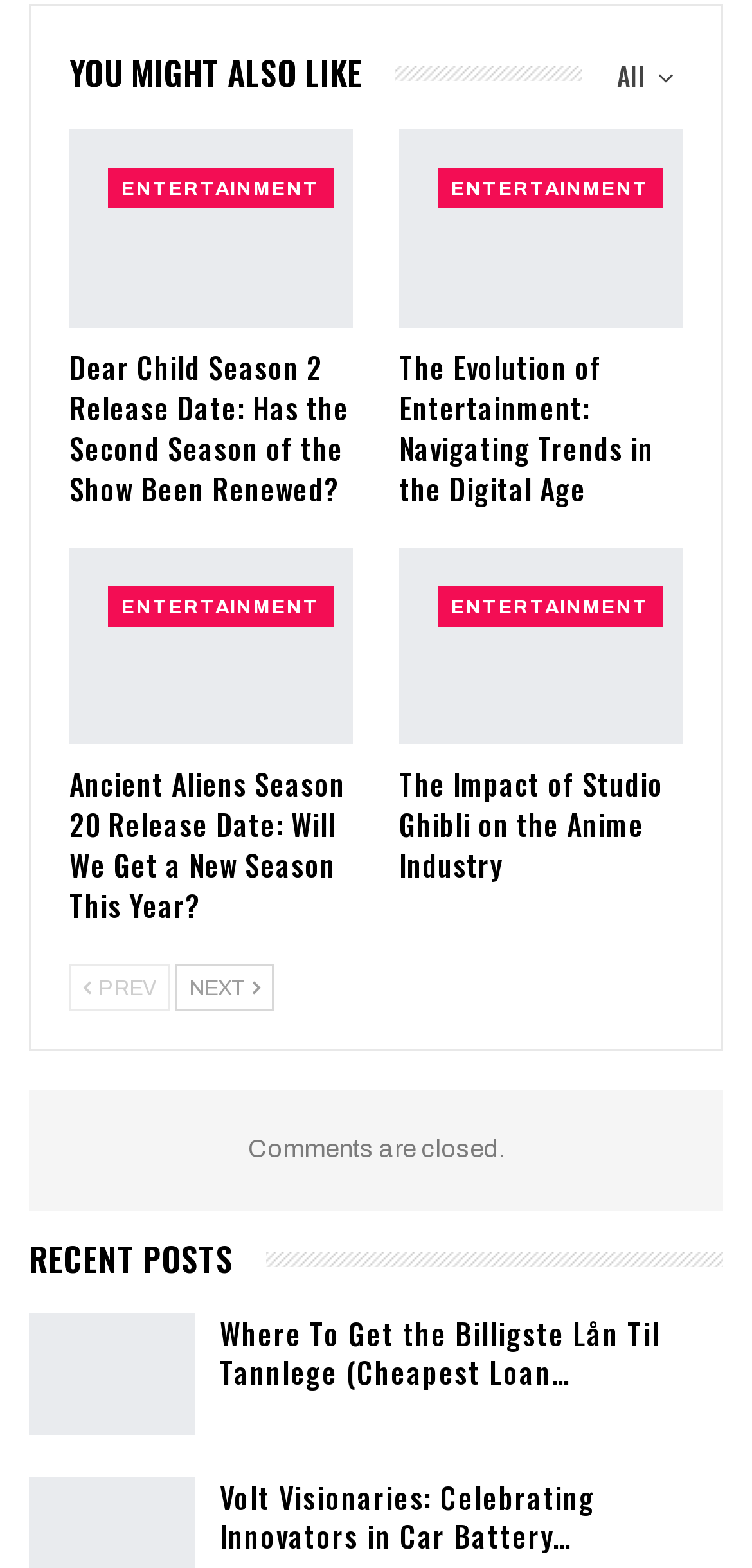Provide a brief response using a word or short phrase to this question:
What is the topic of the article 'The Evolution of Entertainment: Navigating Trends in the Digital Age'?

Entertainment